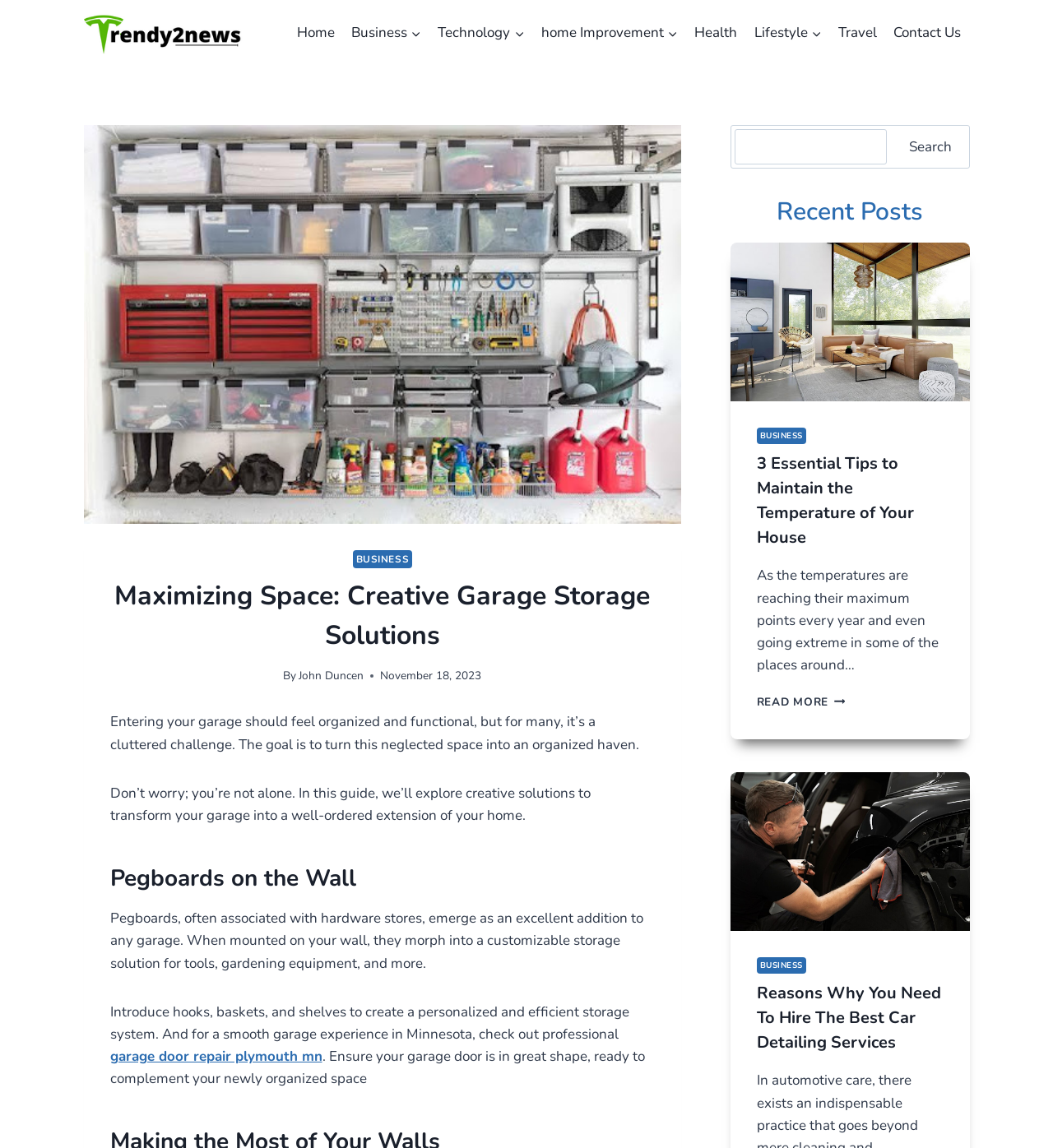Bounding box coordinates are to be given in the format (top-left x, top-left y, bottom-right x, bottom-right y). All values must be floating point numbers between 0 and 1. Provide the bounding box coordinate for the UI element described as: John Duncen

[0.284, 0.581, 0.346, 0.595]